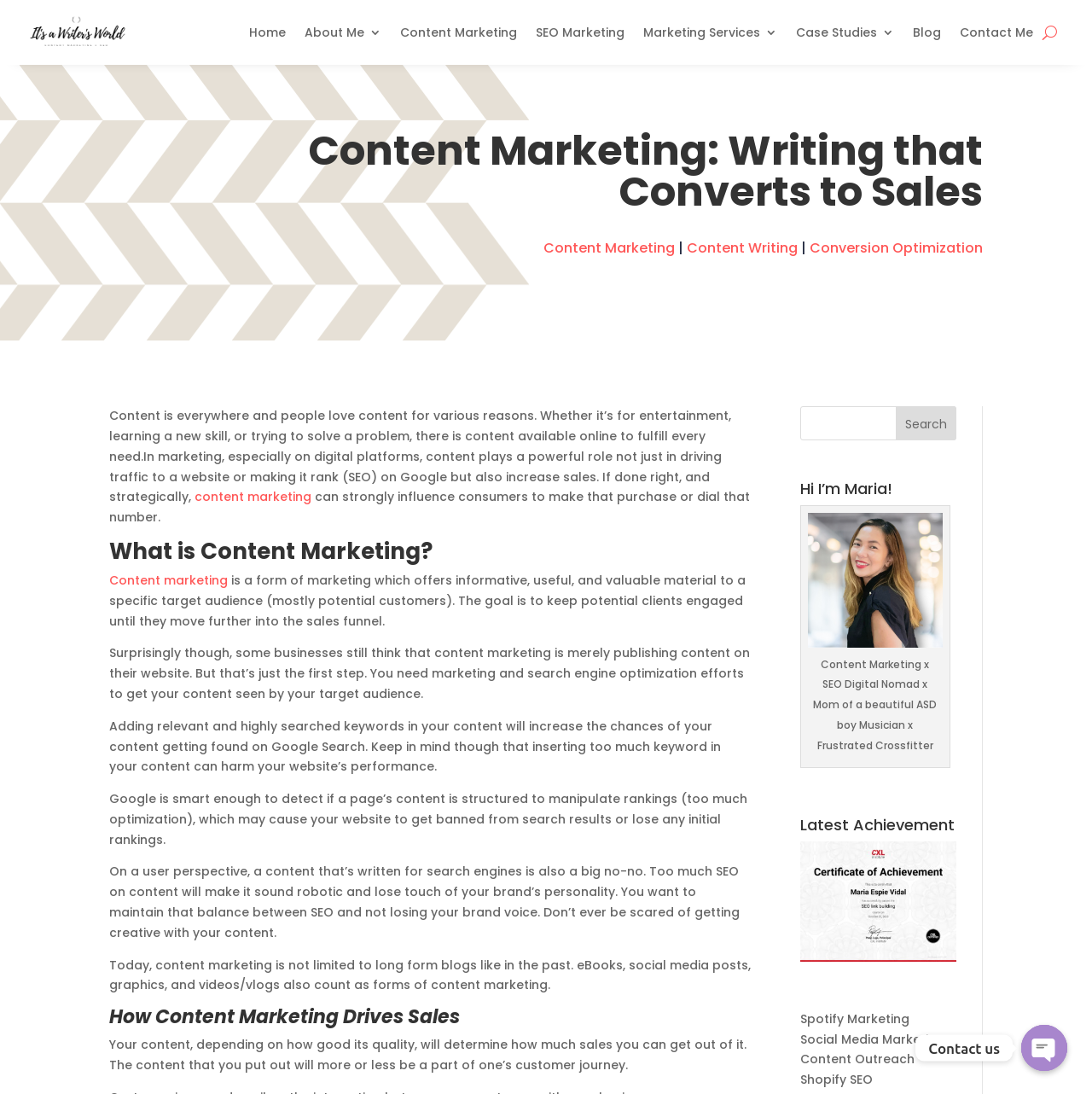Answer the following query with a single word or phrase:
What is the name of the person who wrote the content?

Maria